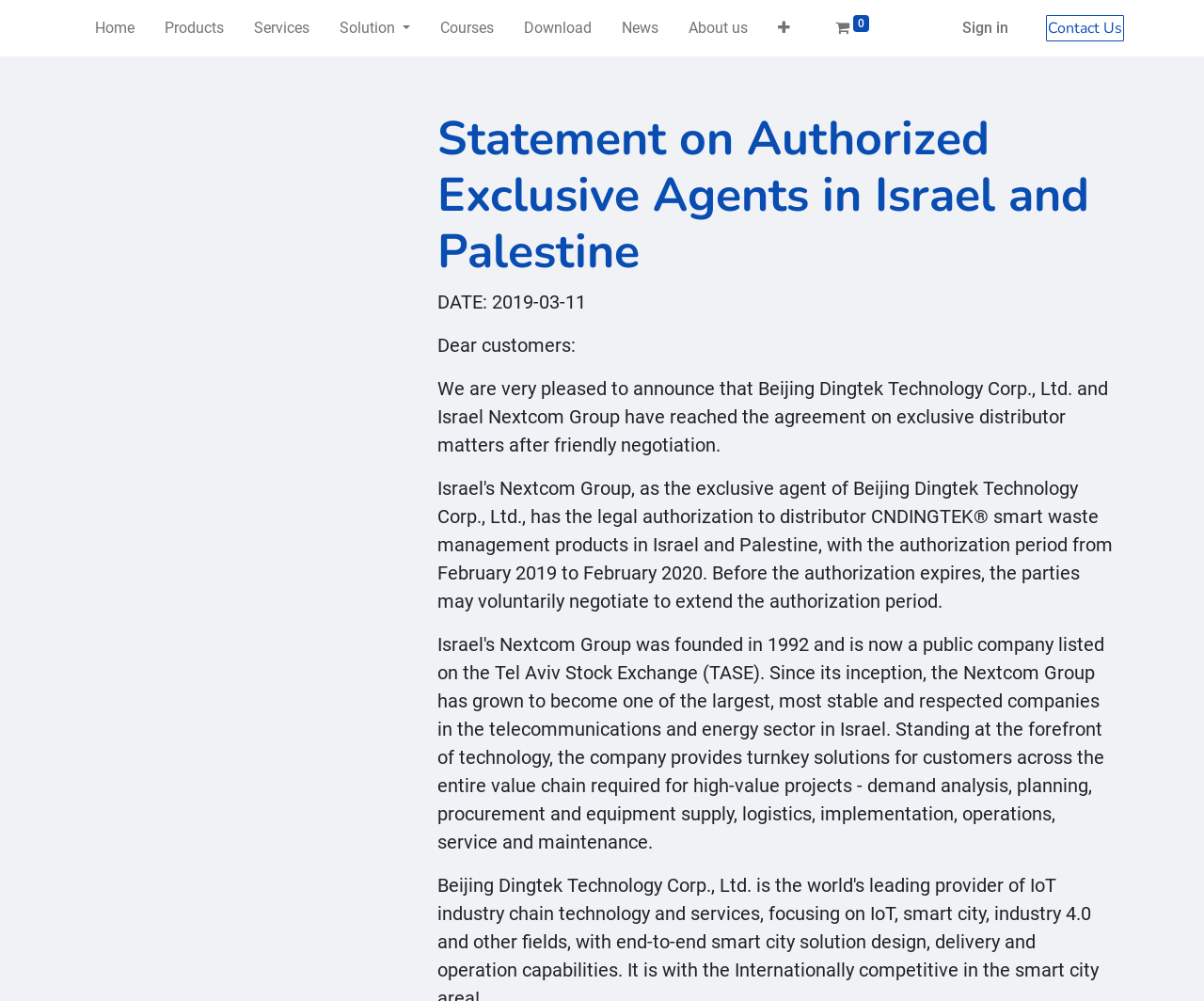Please determine the bounding box coordinates for the element that should be clicked to follow these instructions: "Sign in".

[0.787, 0.009, 0.85, 0.047]